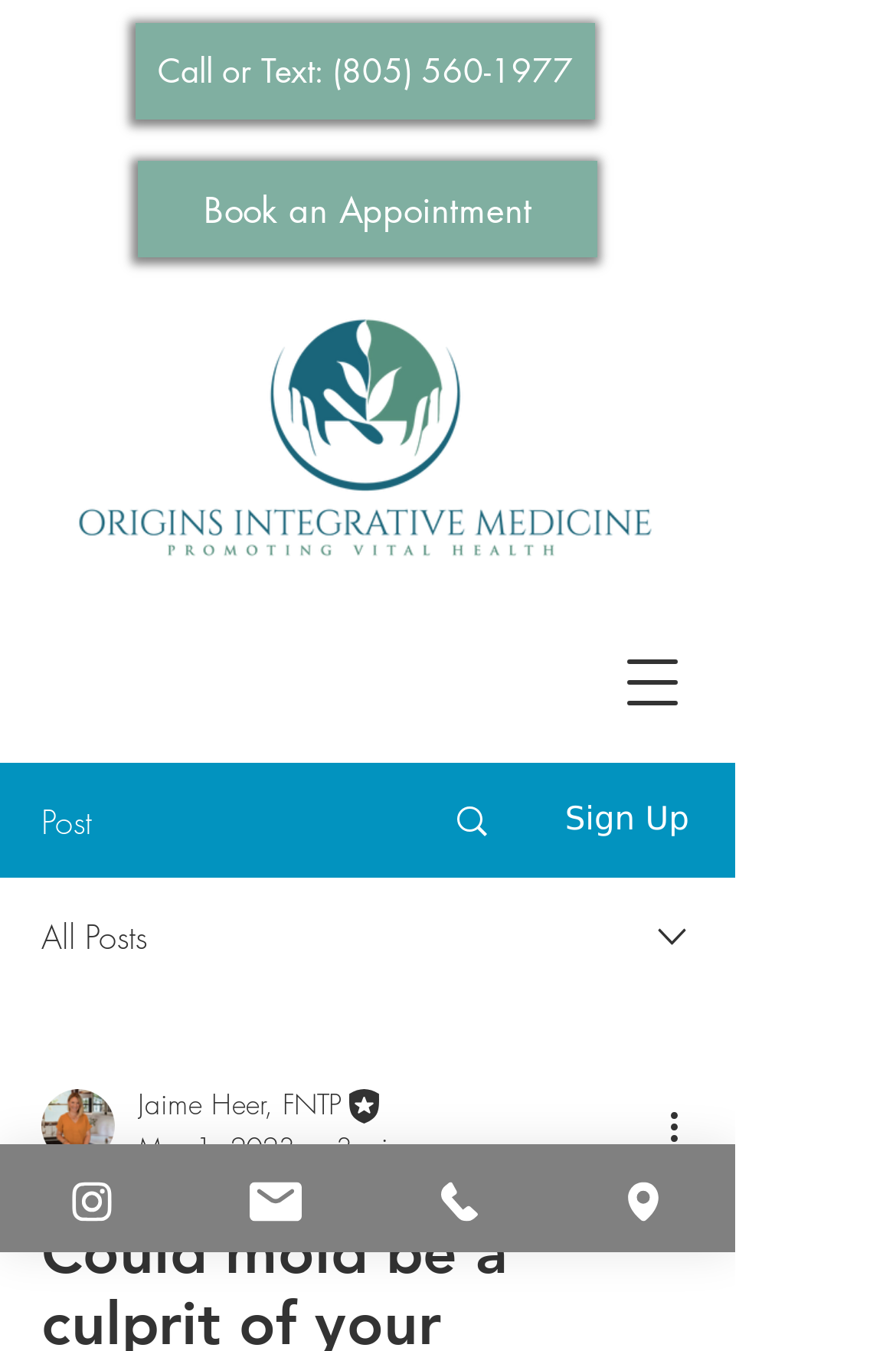Please specify the bounding box coordinates in the format (top-left x, top-left y, bottom-right x, bottom-right y), with values ranging from 0 to 1. Identify the bounding box for the UI component described as follows: Call or Text: (805) 560-1977‬

[0.151, 0.017, 0.664, 0.088]